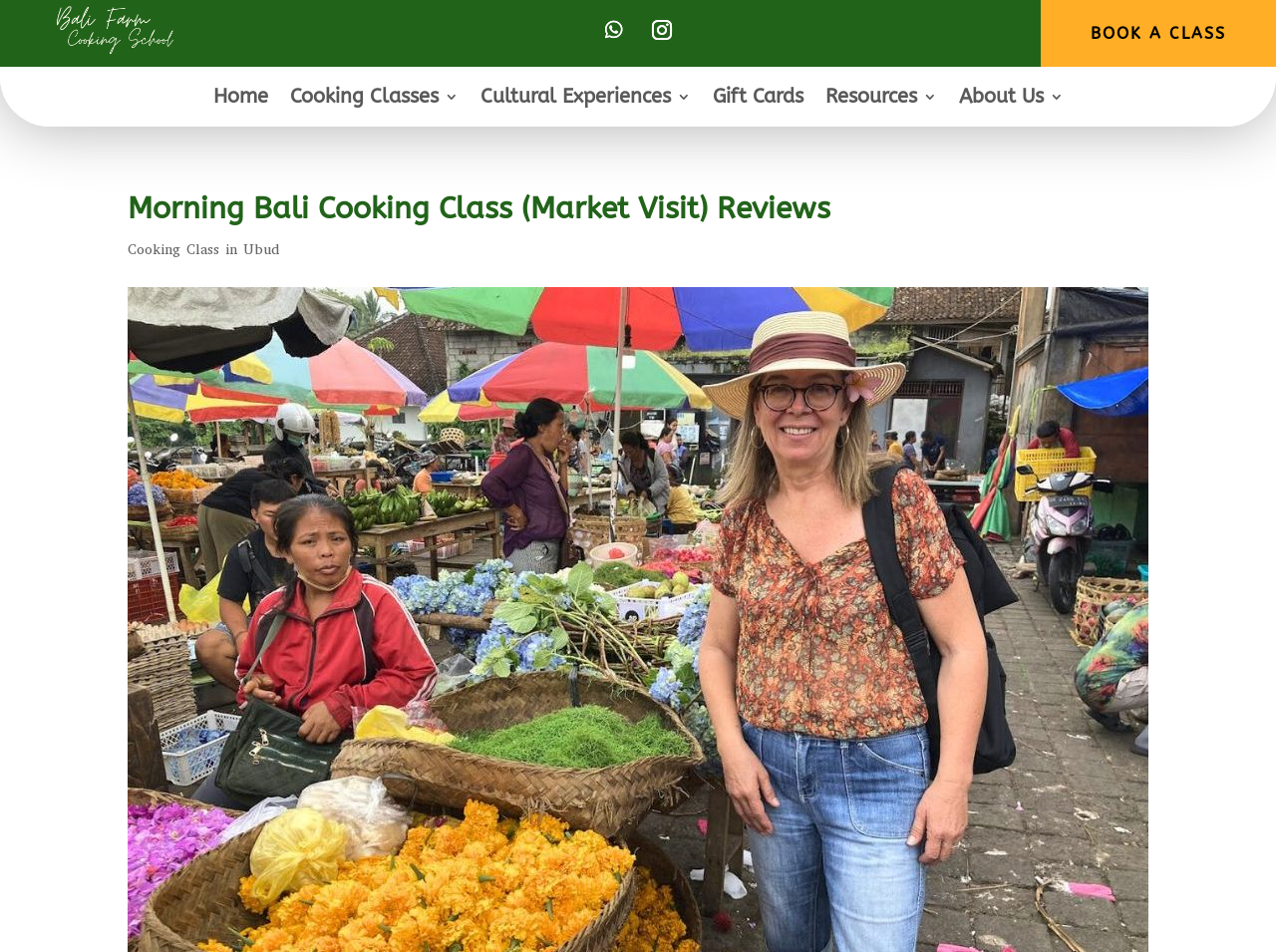Could you highlight the region that needs to be clicked to execute the instruction: "Read reviews of the Morning Bali Cooking Class"?

[0.1, 0.202, 0.9, 0.247]